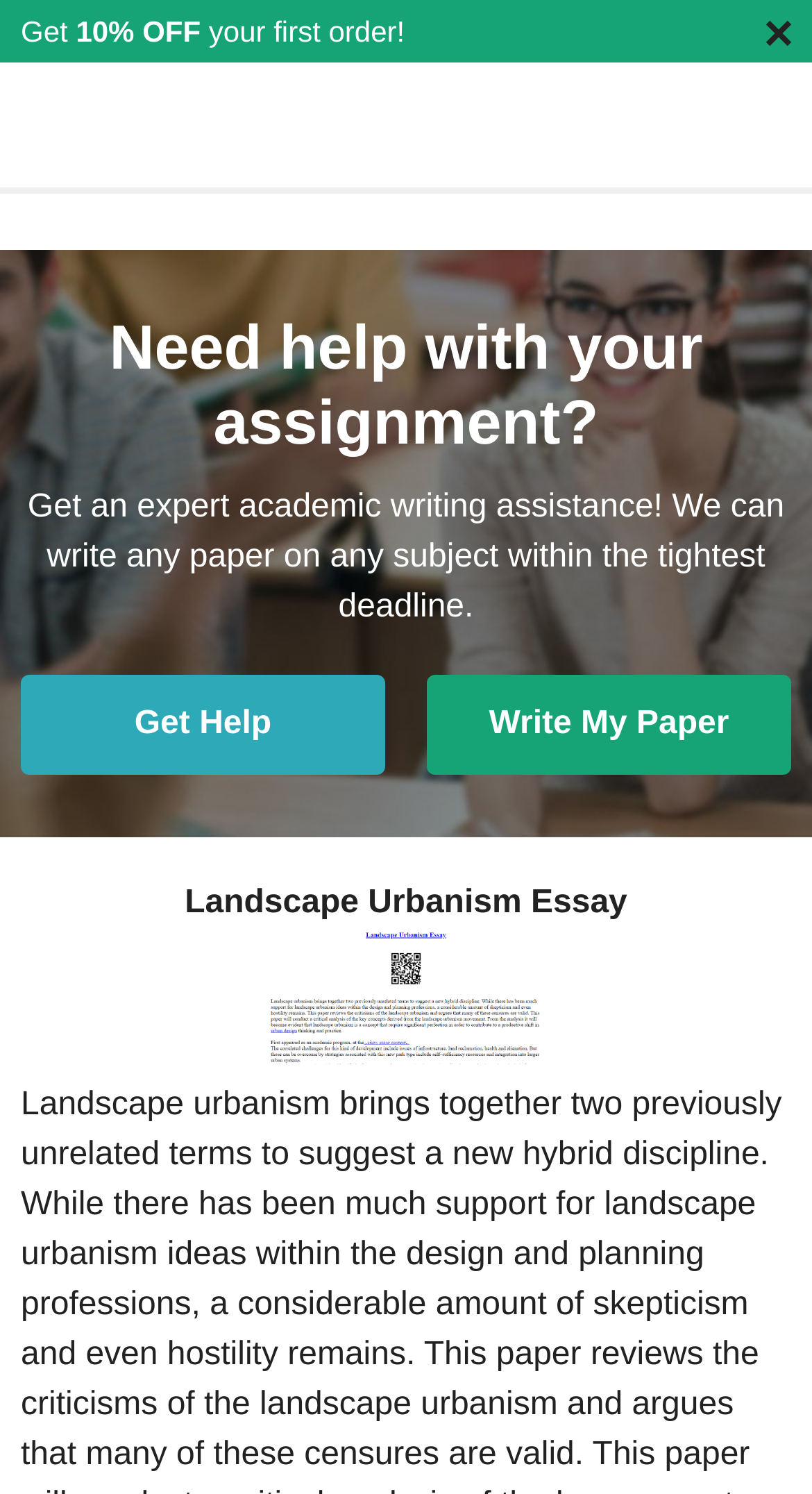What is the purpose of the website?
Answer the question with as much detail as possible.

The purpose of the website is to provide academic writing assistance, as stated in the StaticText 'Get an expert academic writing assistance! We can write any paper on any subject within the tightest deadline.'